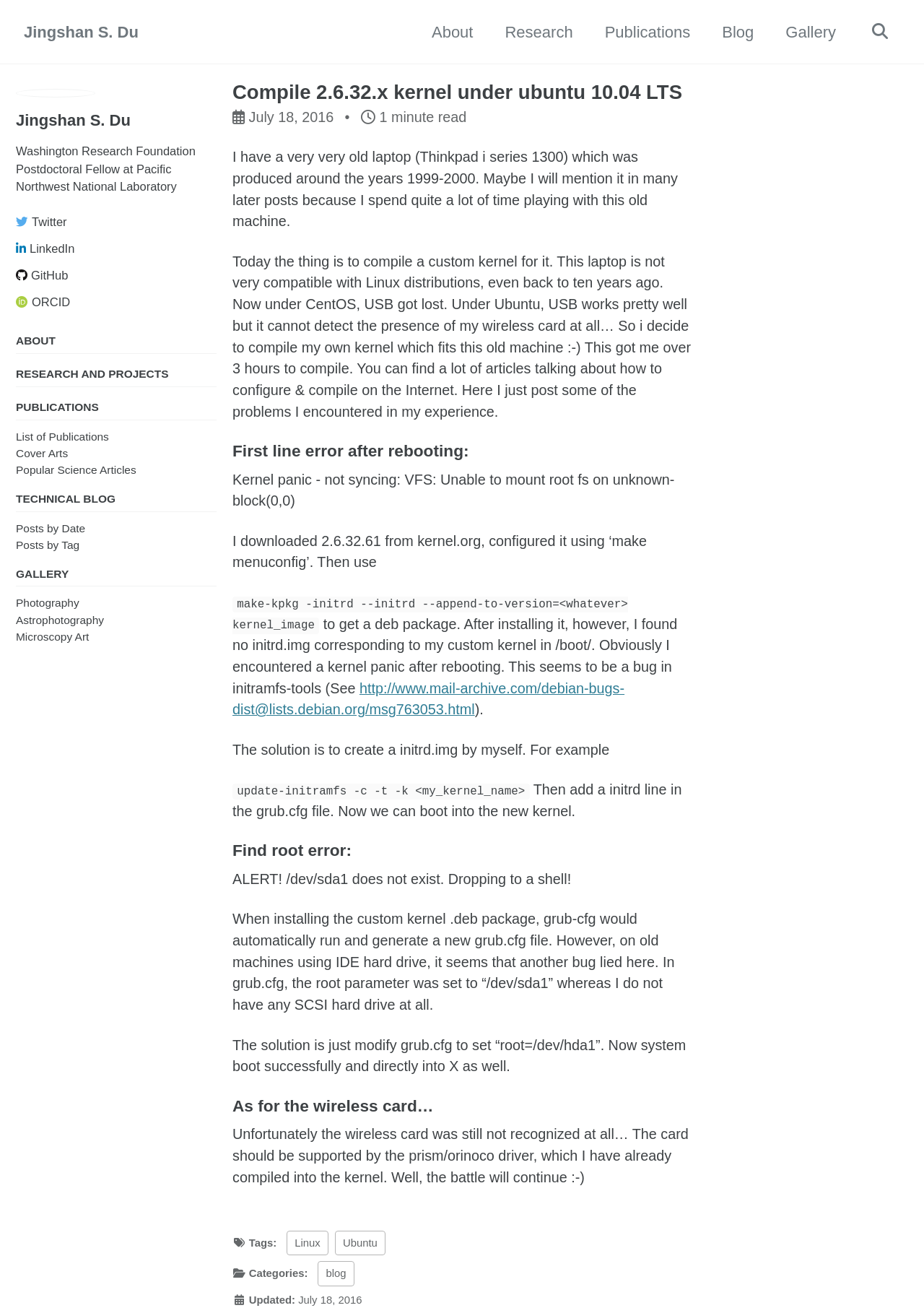What is the purpose of the command 'update-initramfs -c -t -k <my_kernel_name>'?
Refer to the screenshot and answer in one word or phrase.

Create initrd.img